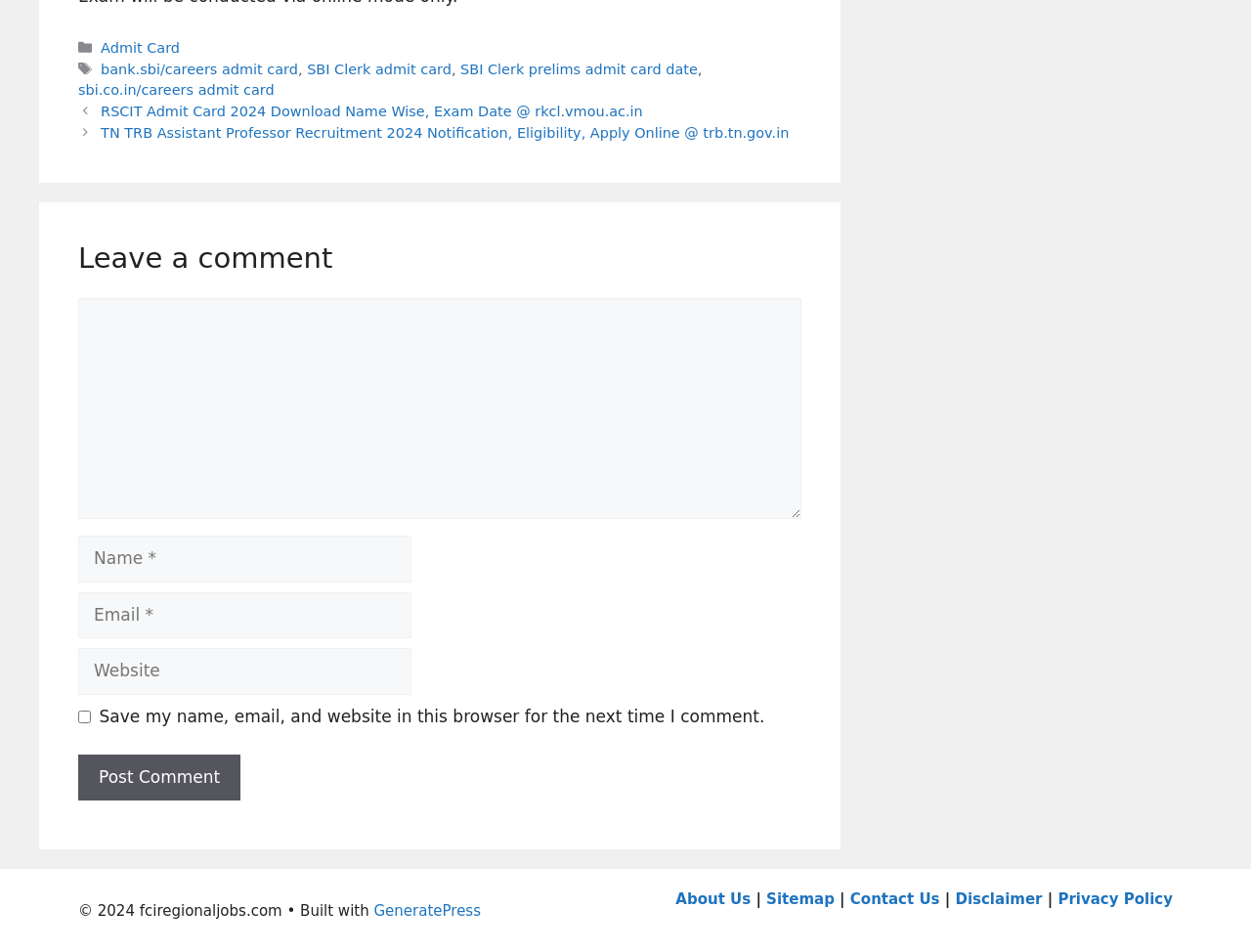Observe the image and answer the following question in detail: What is the link to the Sitemap?

I looked at the complementary section of the webpage, where it lists the links to other pages. One of the links is labeled 'Sitemap', so that is the link to the Sitemap.